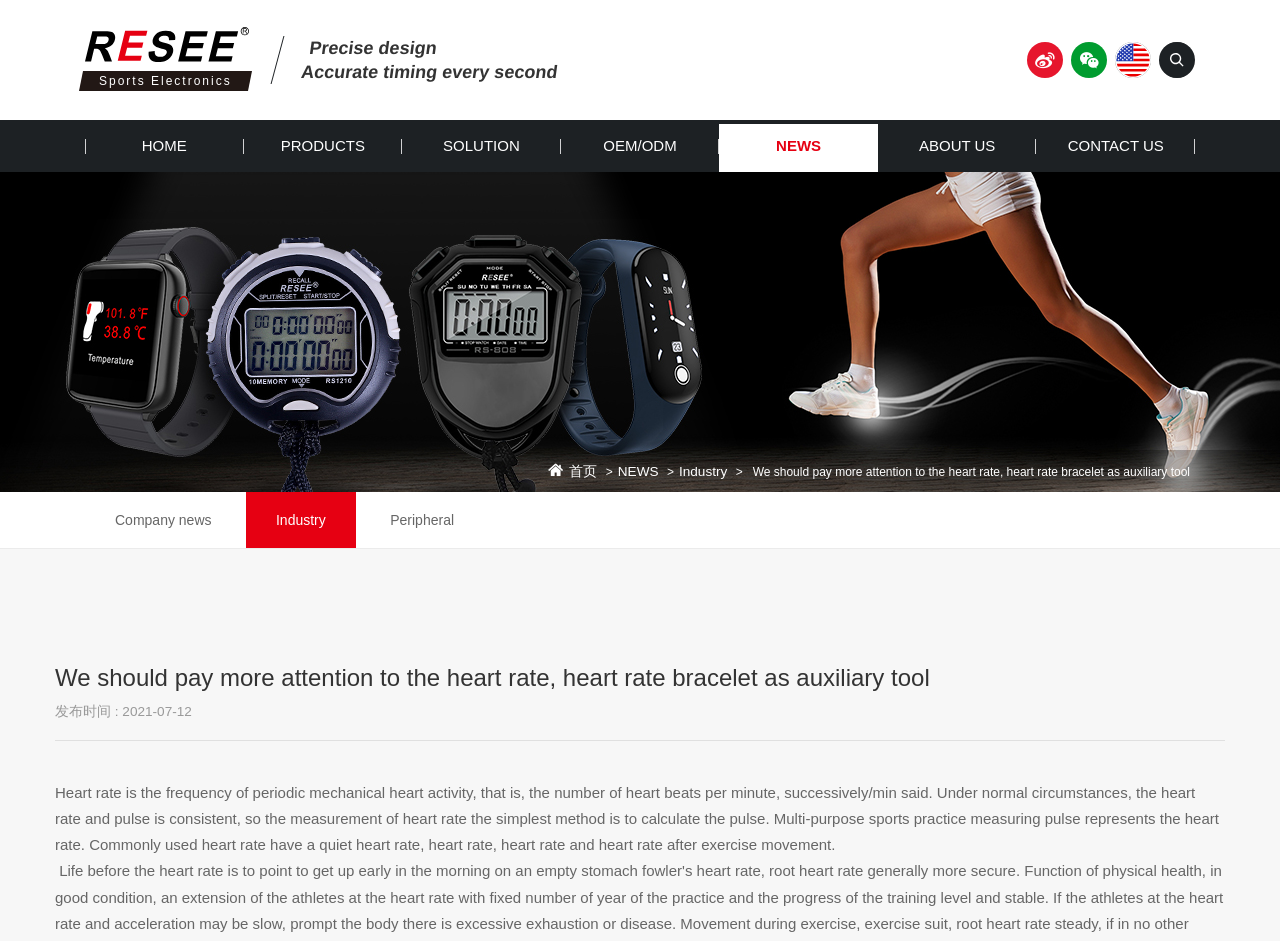What is the date of the article? Based on the screenshot, please respond with a single word or phrase.

2021-07-12